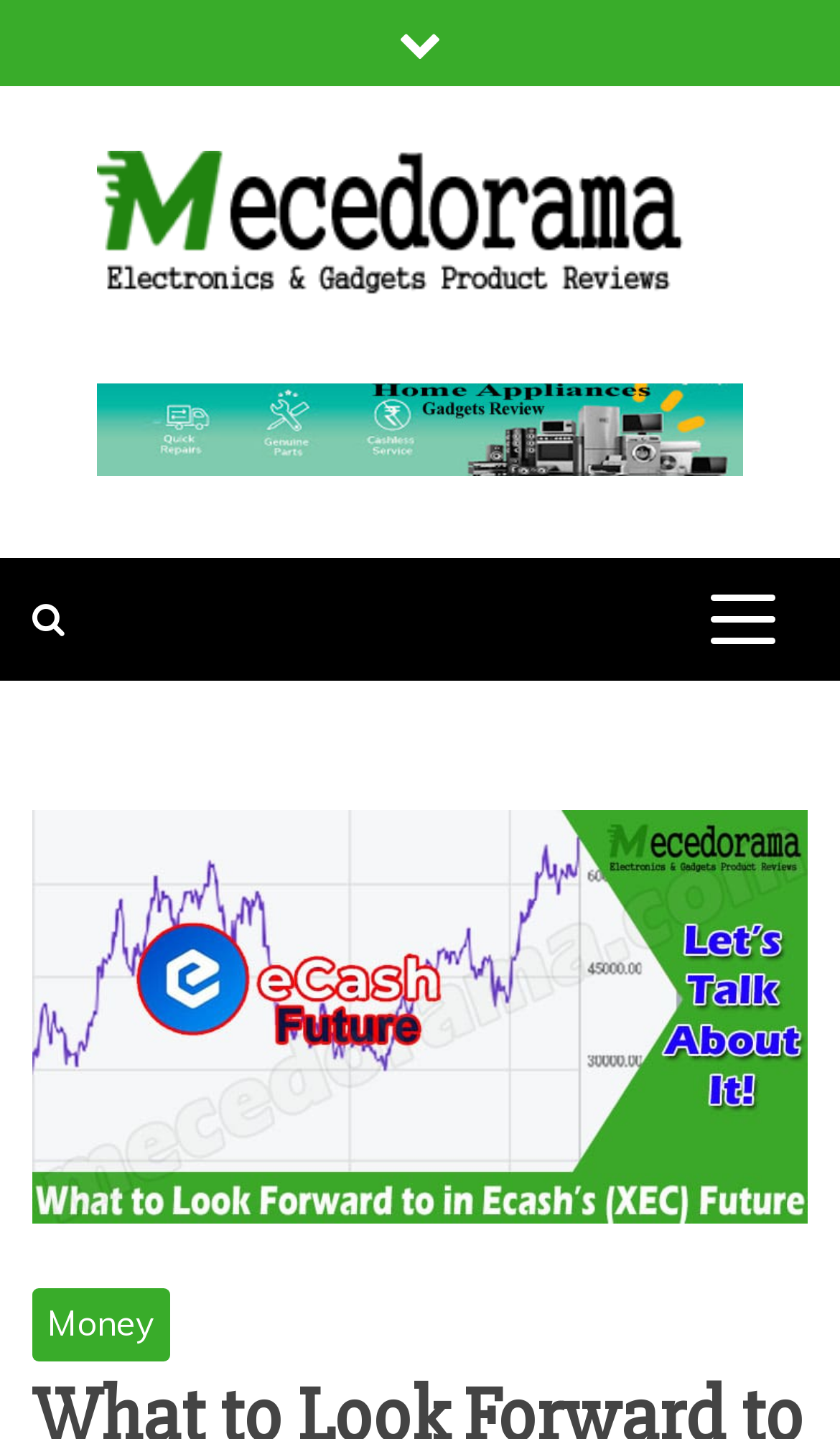Using the format (top-left x, top-left y, bottom-right x, bottom-right y), and given the element description, identify the bounding box coordinates within the screenshot: Money

[0.038, 0.896, 0.203, 0.945]